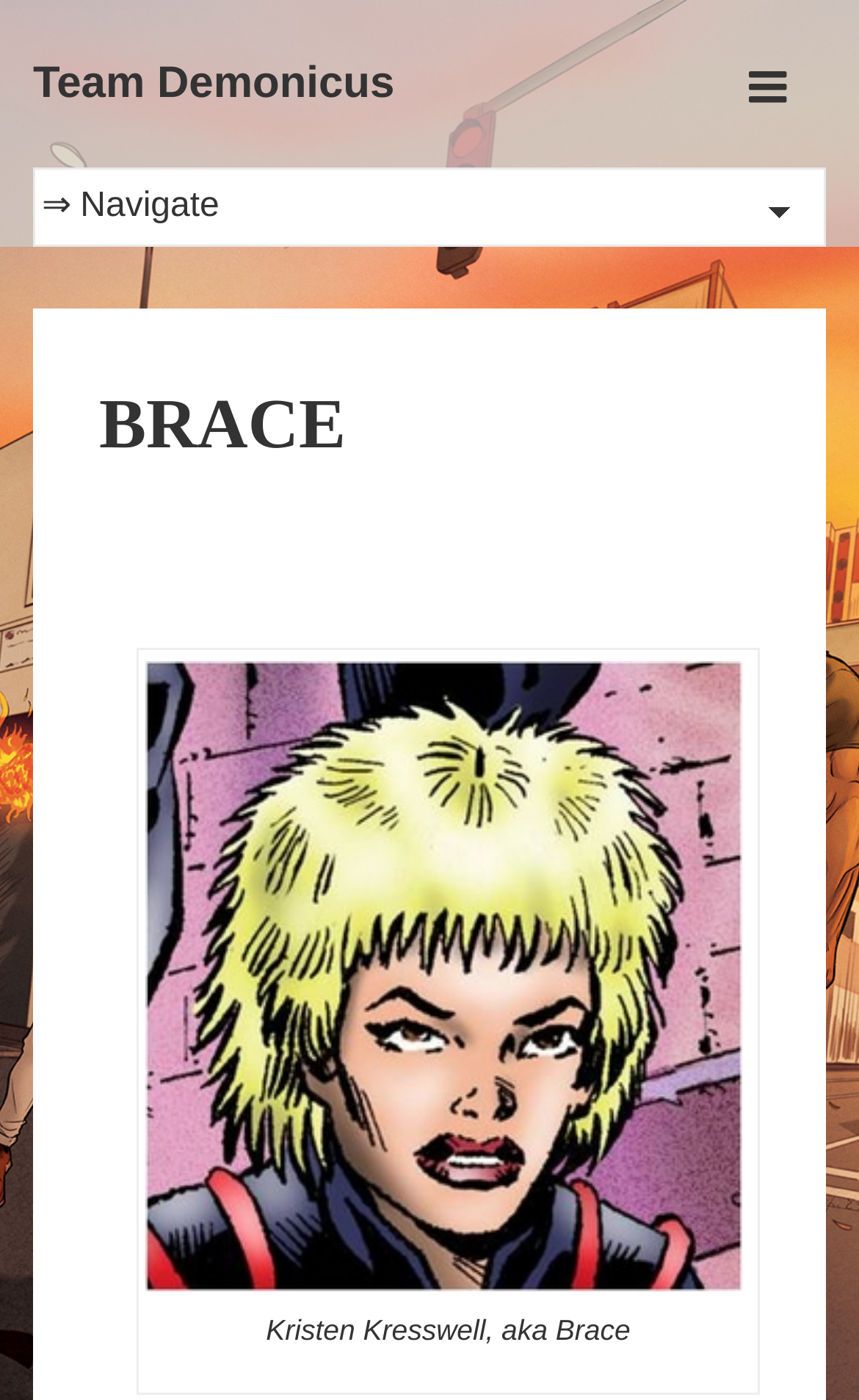What is the height of Kristin Kresswell?
Please provide a comprehensive answer to the question based on the webpage screenshot.

The webpage provides physical stats of Kristin Kresswell, which includes her height as 5'7.